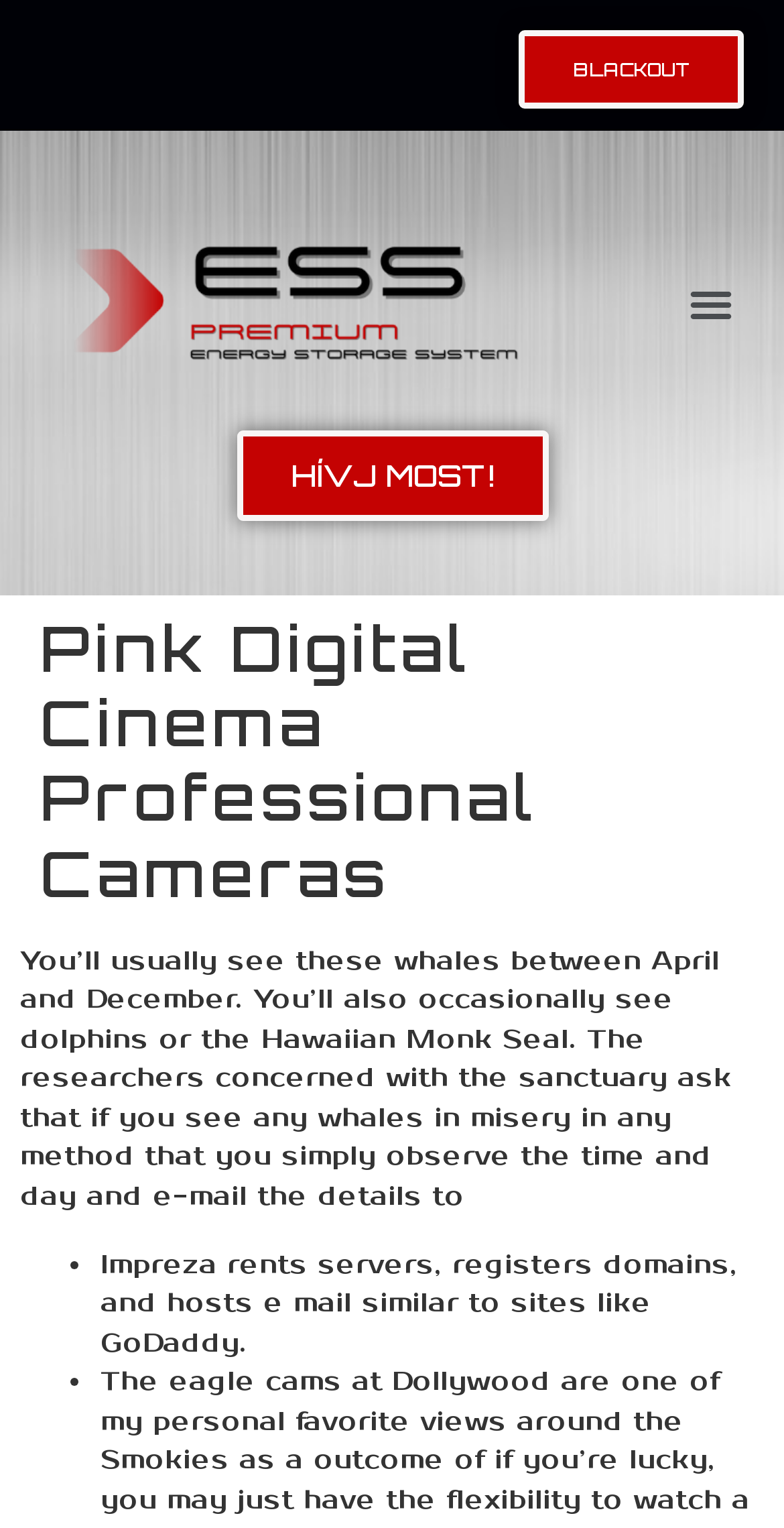What is Impreza used for?
Please provide a detailed answer to the question.

The static text on the webpage mentions that 'Impreza rents servers, registers domains, and hosts e mail similar to sites like GoDaddy', which indicates that Impreza is a service used for renting servers, registering domains, and hosting email.